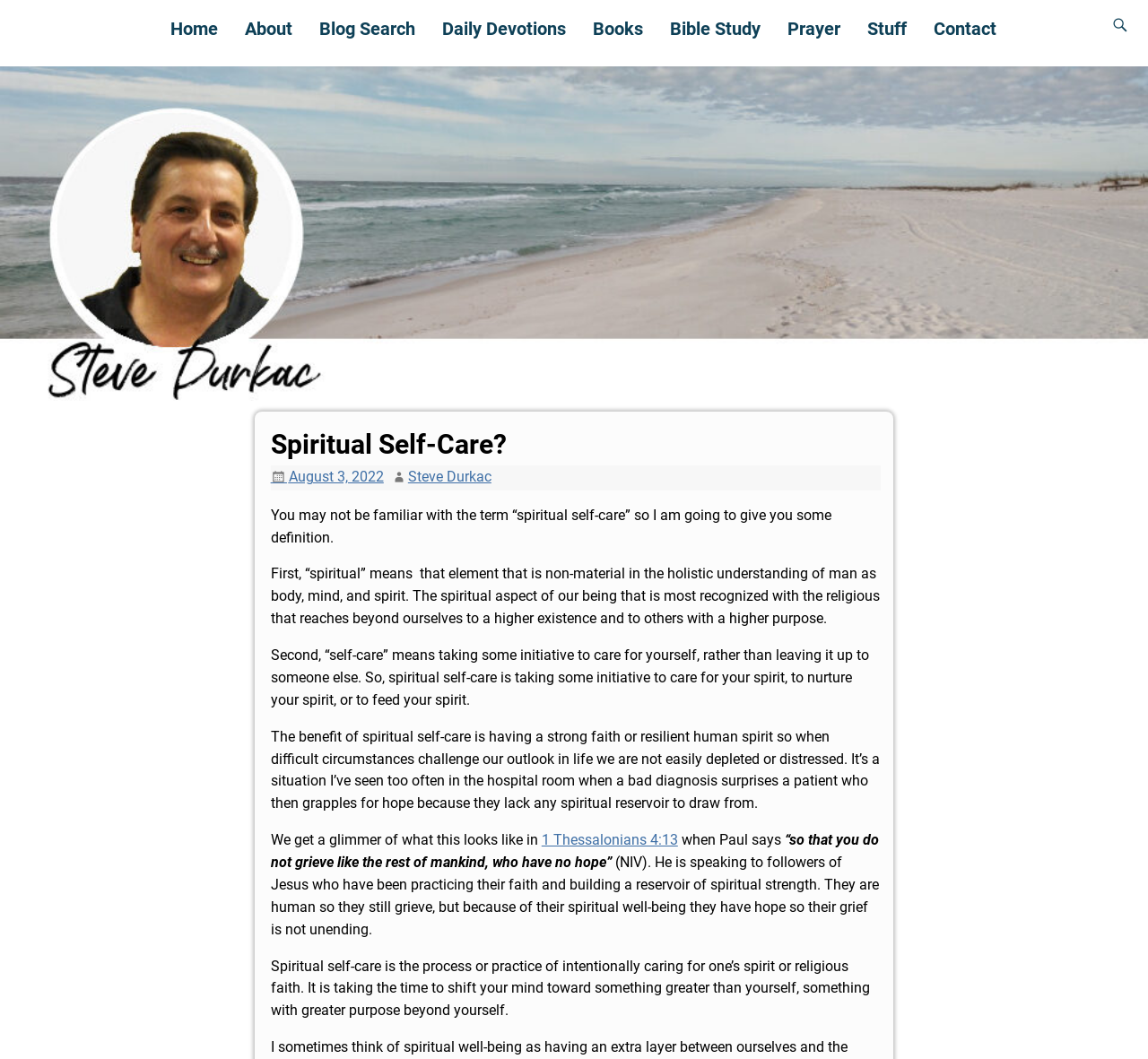Determine the bounding box coordinates for the area you should click to complete the following instruction: "contact Steve Durkac".

[0.801, 0.008, 0.879, 0.046]